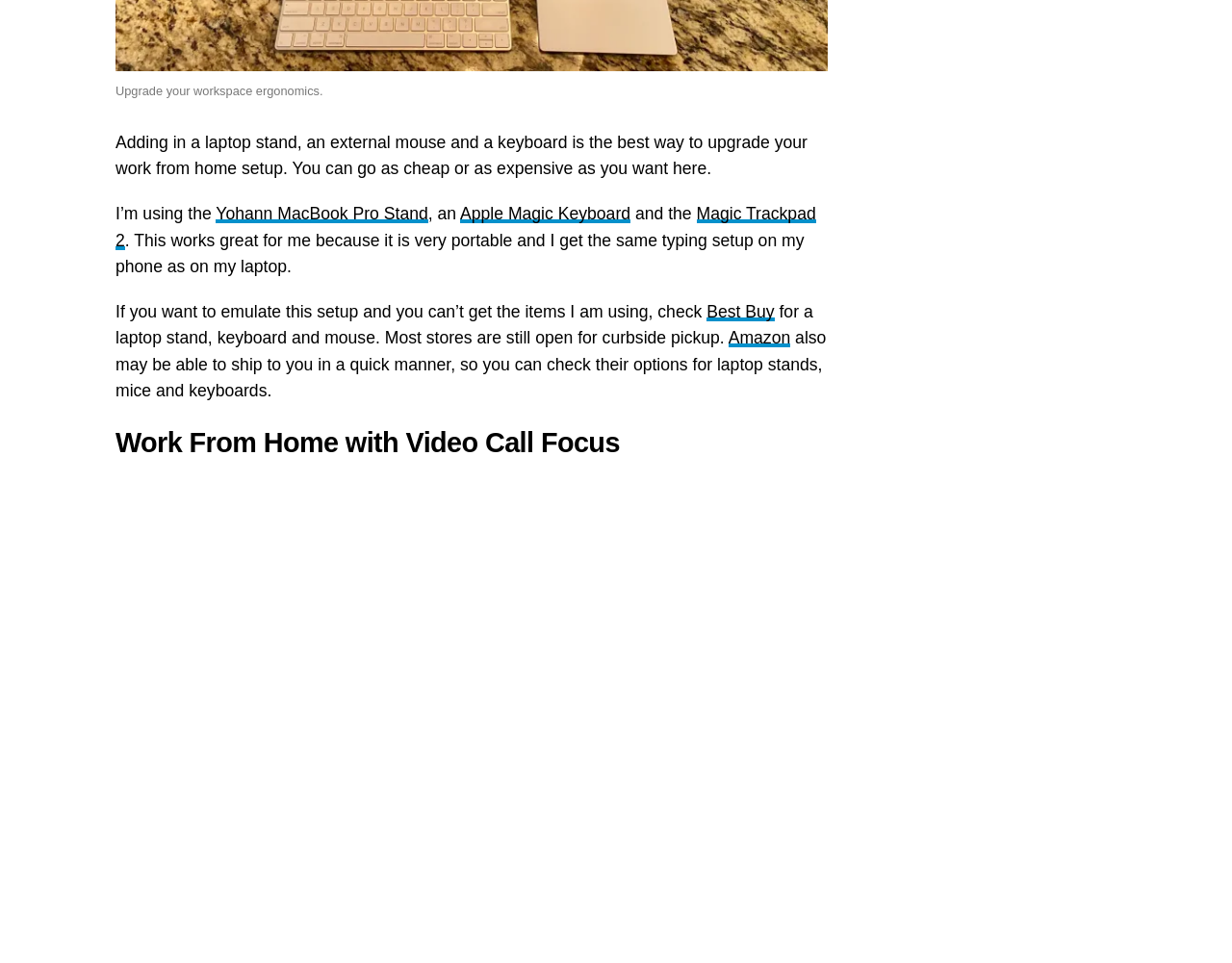Where can I find alternative laptop stands, keyboards, and mice?
Please answer the question as detailed as possible.

The webpage mentions that if you want to emulate the author's setup and can't get the items they are using, you can check Best Buy and Amazon for laptop stands, keyboards, and mice.